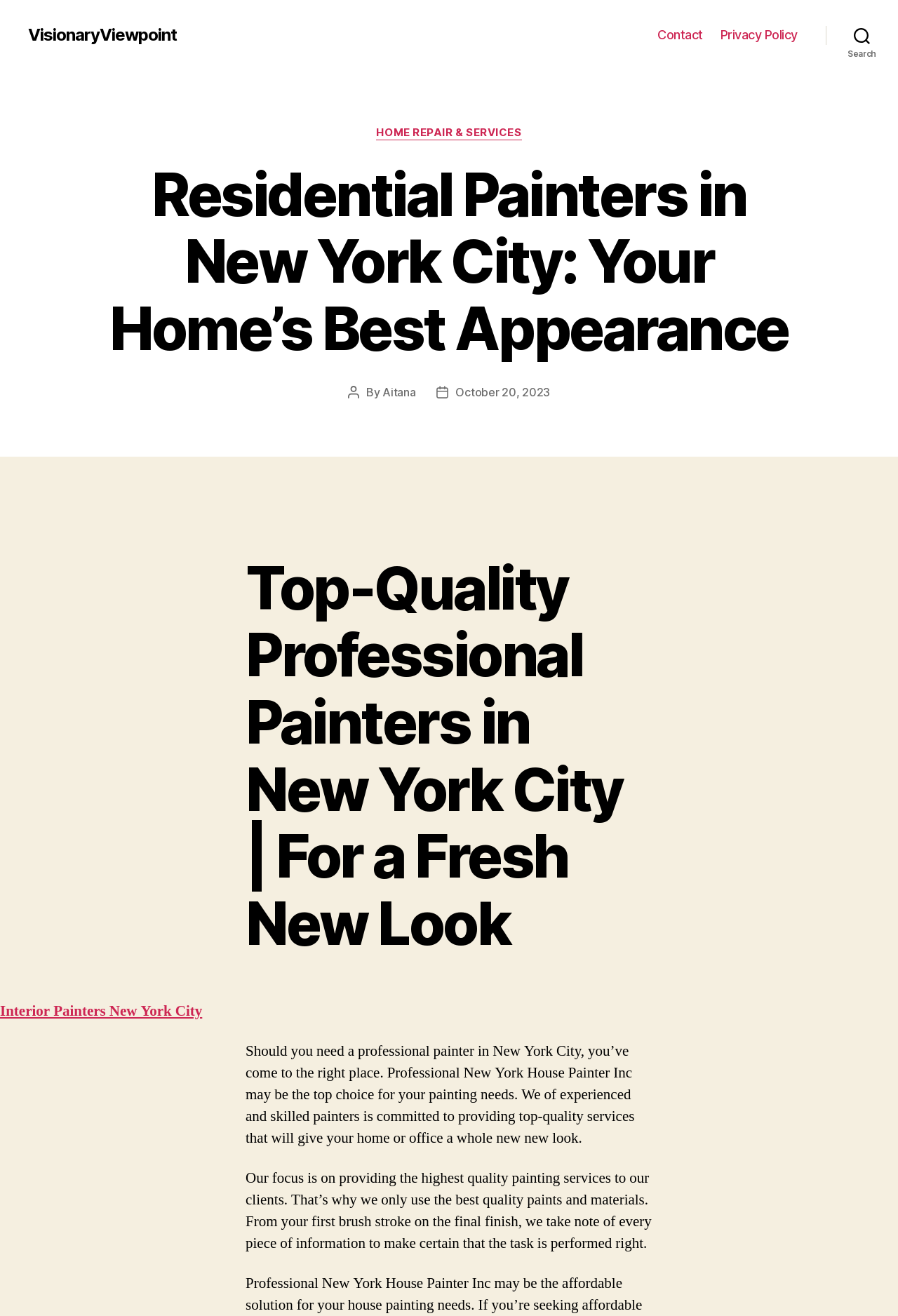For the element described, predict the bounding box coordinates as (top-left x, top-left y, bottom-right x, bottom-right y). All values should be between 0 and 1. Element description: Home Repair & Services

[0.419, 0.096, 0.581, 0.106]